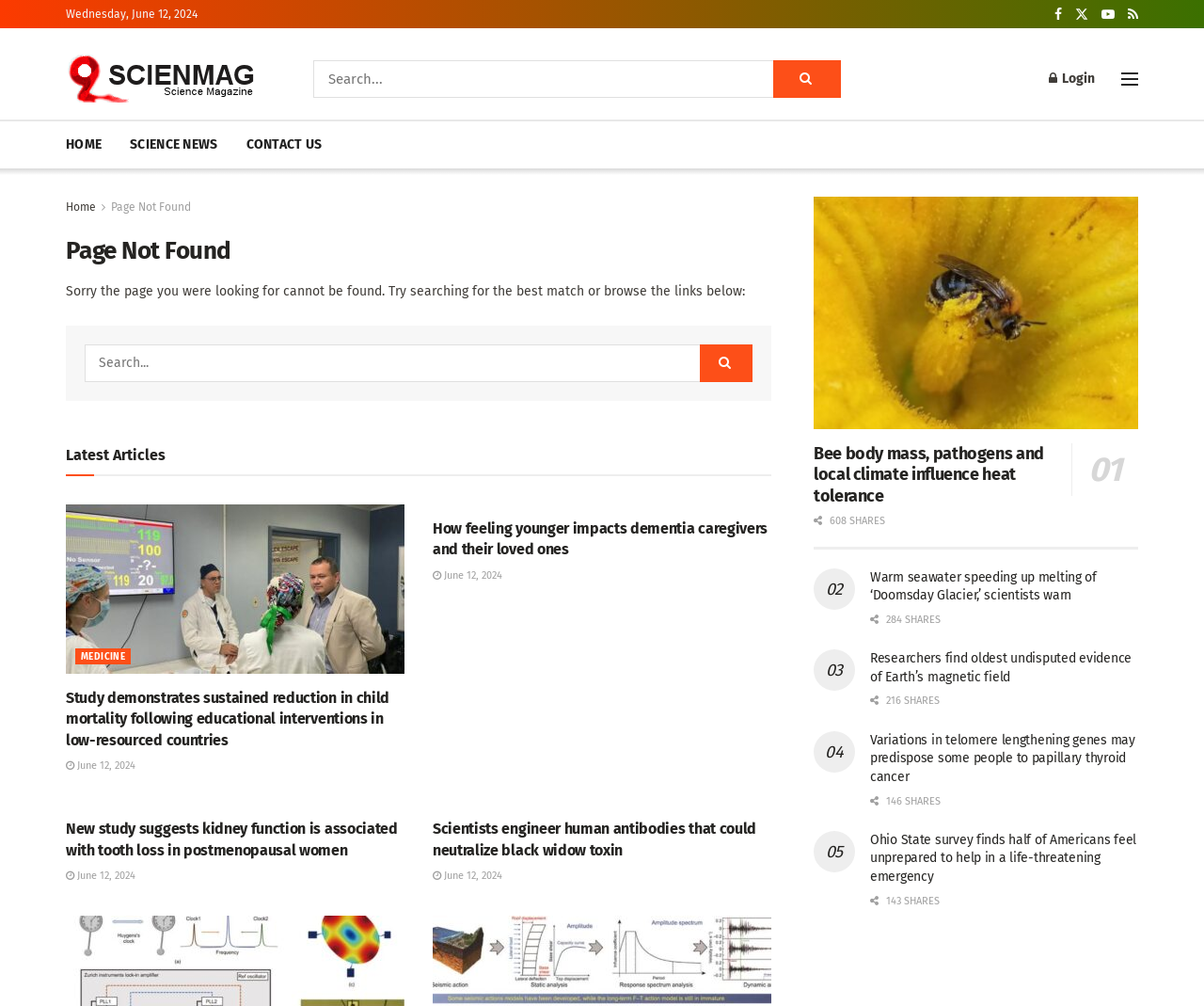What is the purpose of the textbox?
Using the image provided, answer with just one word or phrase.

Search